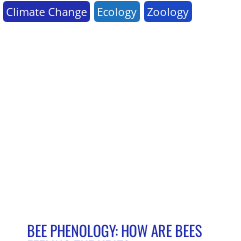What disciplines are related to the topic?
Use the image to answer the question with a single word or phrase.

Climate Change, Ecology, Zoology